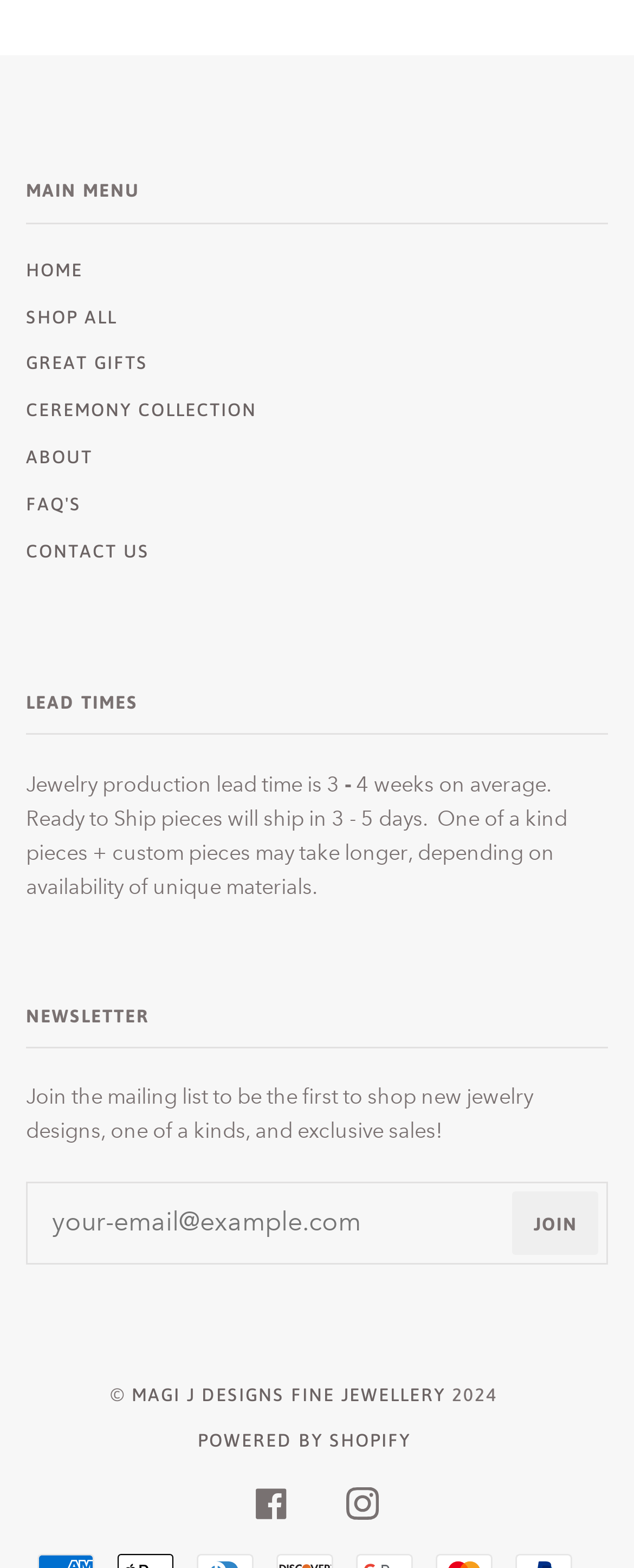Find the bounding box coordinates of the UI element according to this description: "Menu".

None